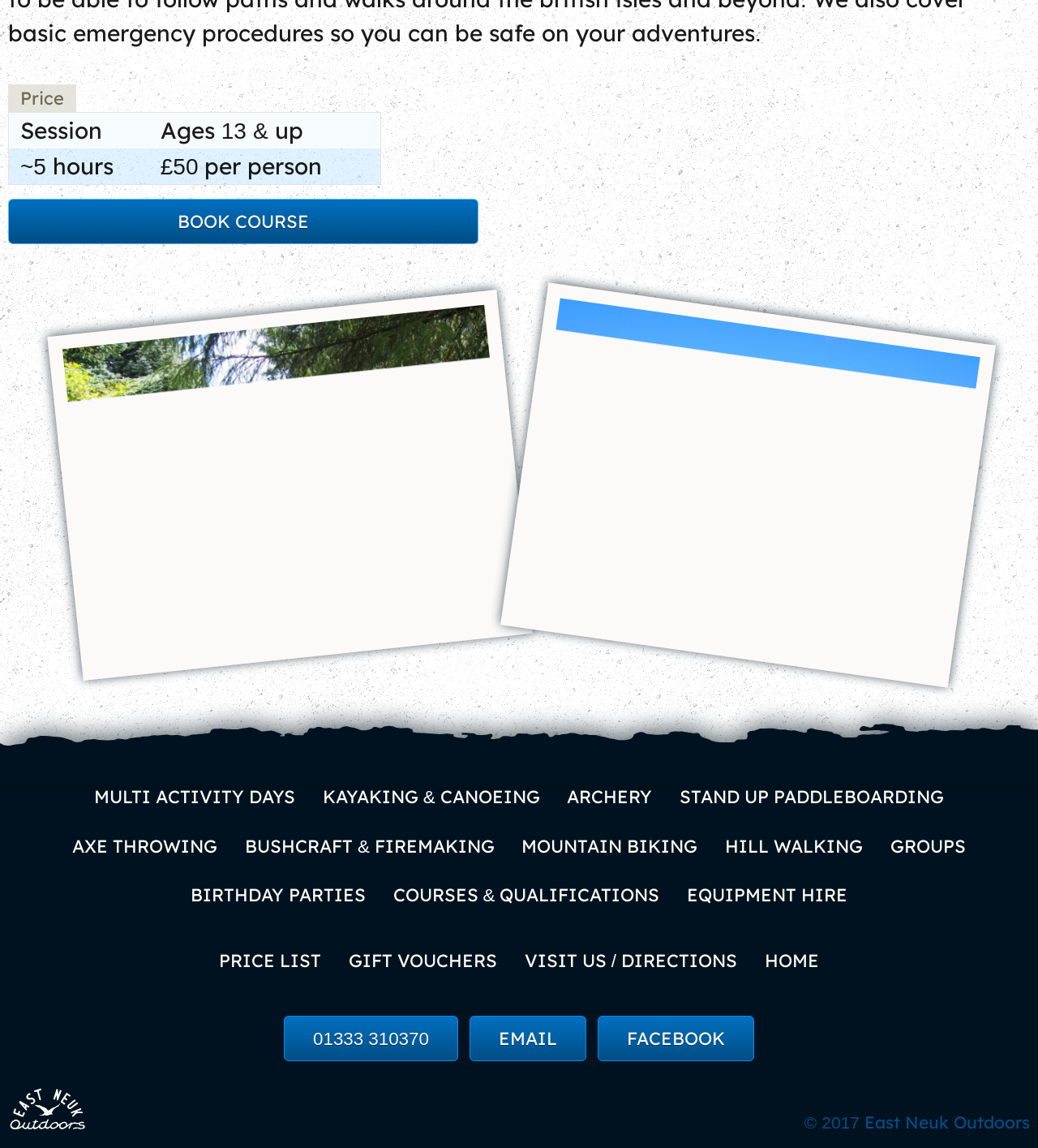Specify the bounding box coordinates of the element's area that should be clicked to execute the given instruction: "Read the 'POWER YEARS' article". The coordinates should be four float numbers between 0 and 1, i.e., [left, top, right, bottom].

None